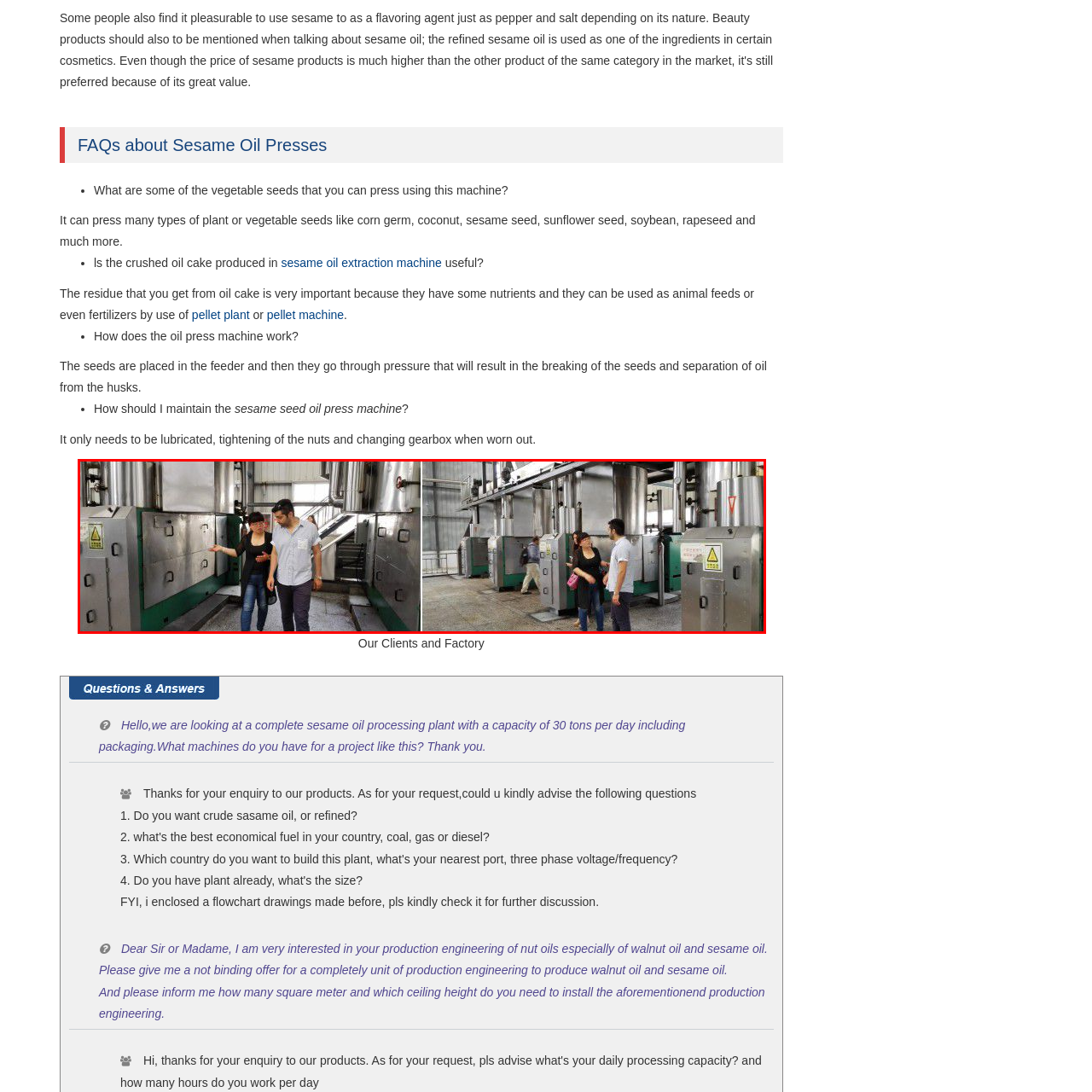Carefully describe the image located within the red boundary.

The image showcases a modern sesame oil press machine, situated in a factory setting dedicated to oil extraction. In the foreground, a woman and a man appear to be engaged in discussion, possibly examining the equipment or discussing its operation. The machinery around them is robust and industrial, with large pressing units indicative of high-capacity oil production. There are safety signs visible on the machines, emphasizing the importance of safety protocols in an industrial environment. This scene highlights the collaboration and inquiry involved in the manufacturing process, reflecting the relationship between clients and the factory as they explore the capabilities of the equipment.